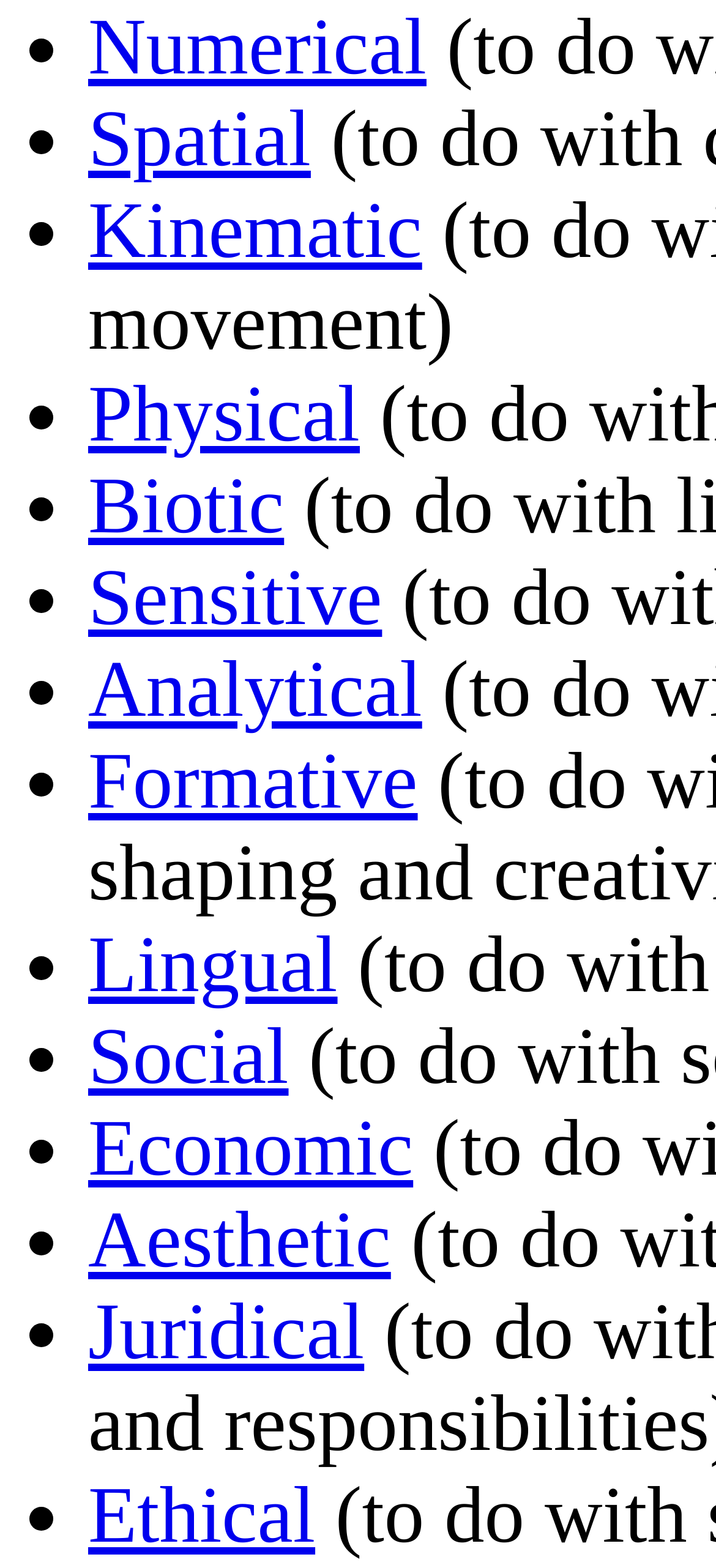What is the first category listed?
By examining the image, provide a one-word or phrase answer.

Numerical